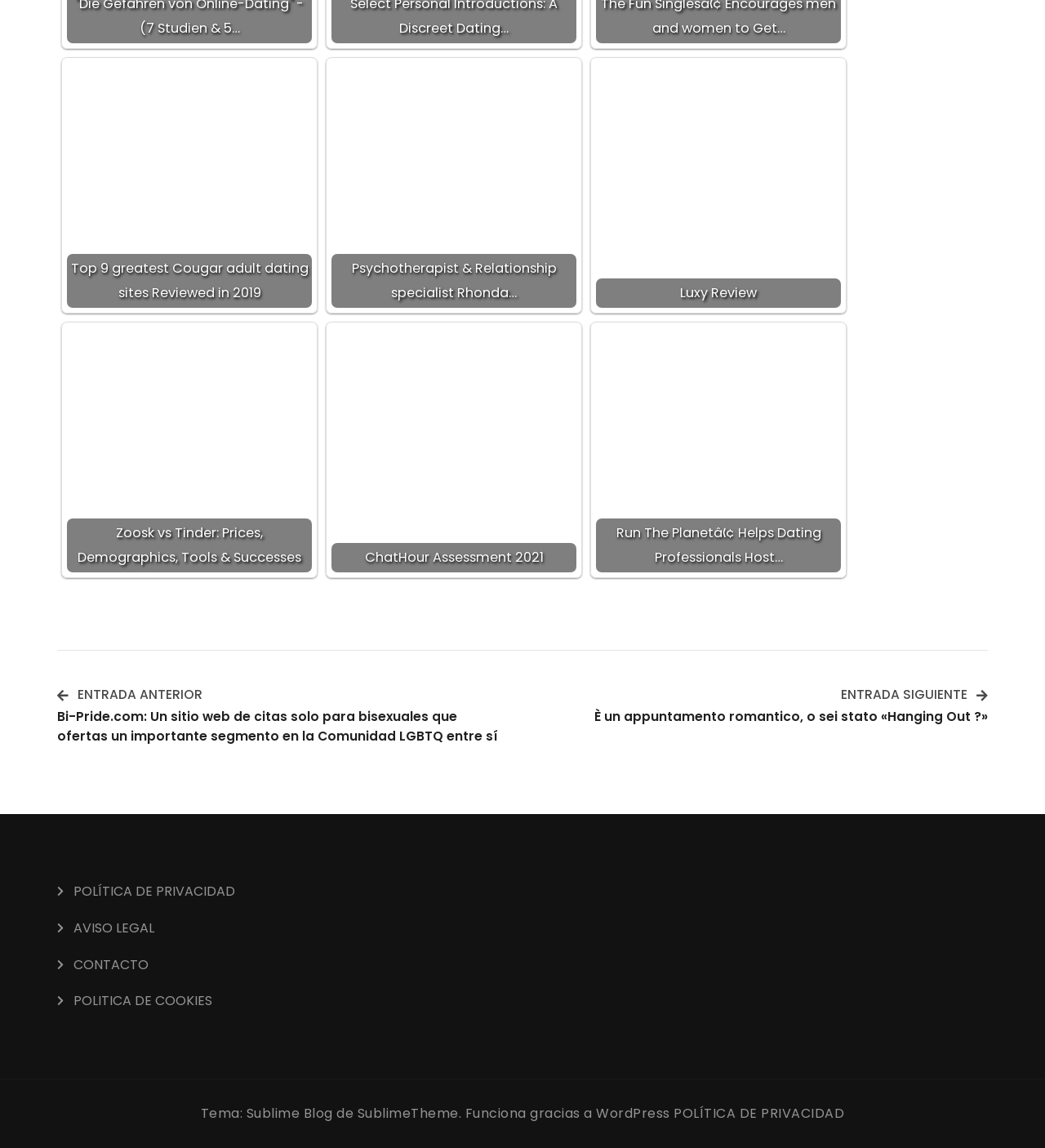What is the topic of the first link?
Using the image provided, answer with just one word or phrase.

Cougar adult dating sites